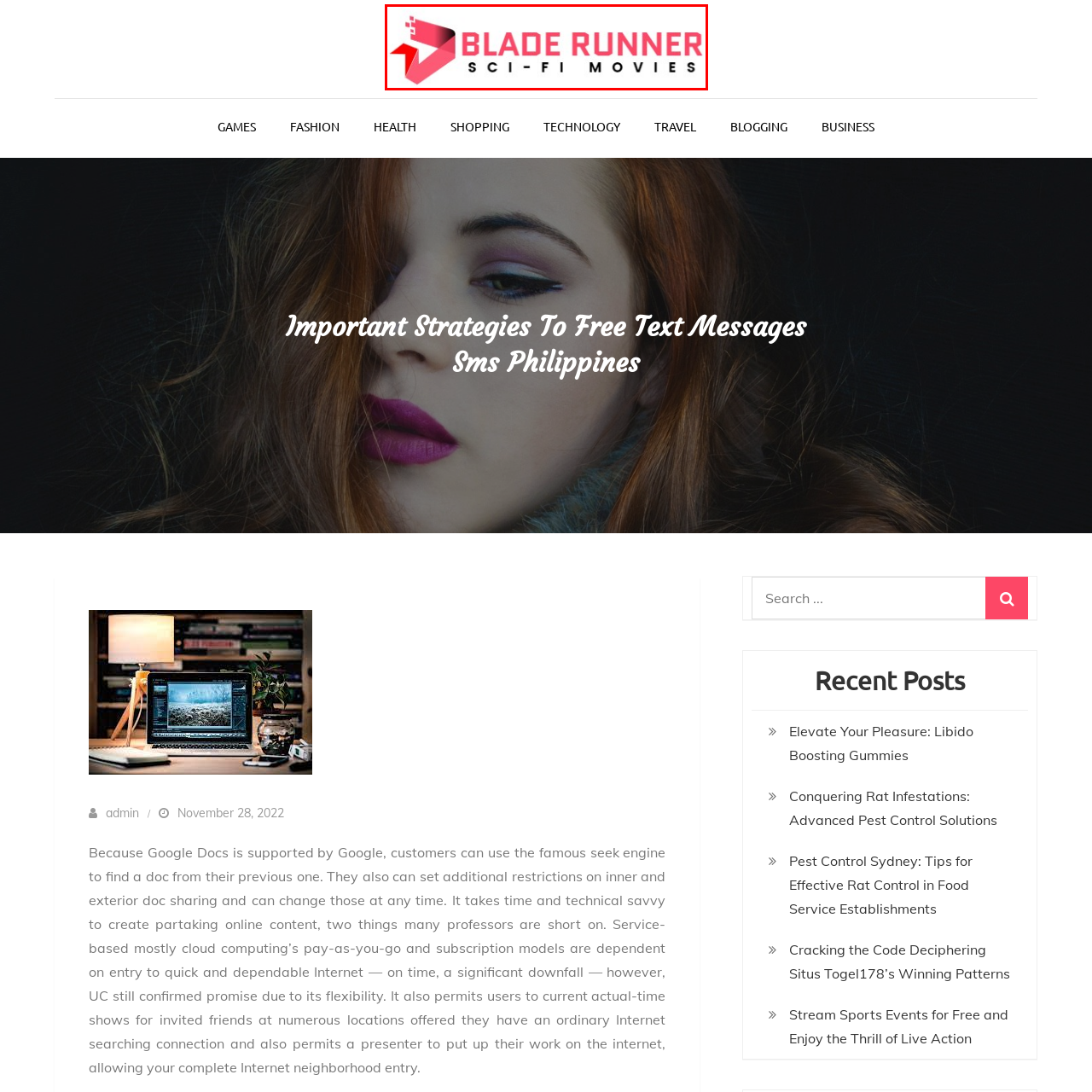What shape is incorporated into the logo?
Please closely examine the image within the red bounding box and provide a detailed answer based on the visual information.

The stylized graphic element resembles a play button, which is a common symbol in technology and innovation, fitting for a sci-fi movie logo.